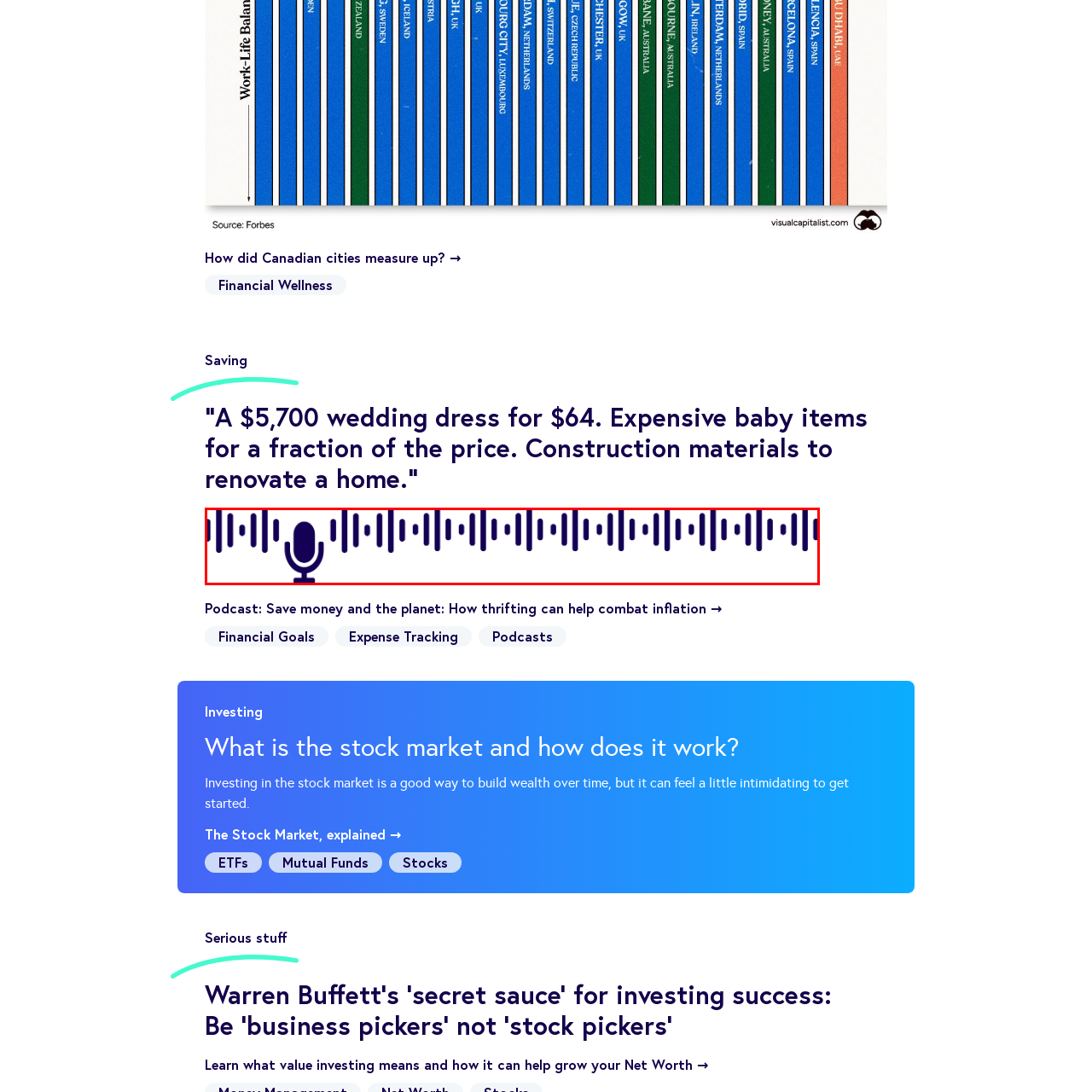What color is used in the visual elements?
Analyze the image inside the red bounding box and provide a one-word or short-phrase answer to the question.

Deep purple